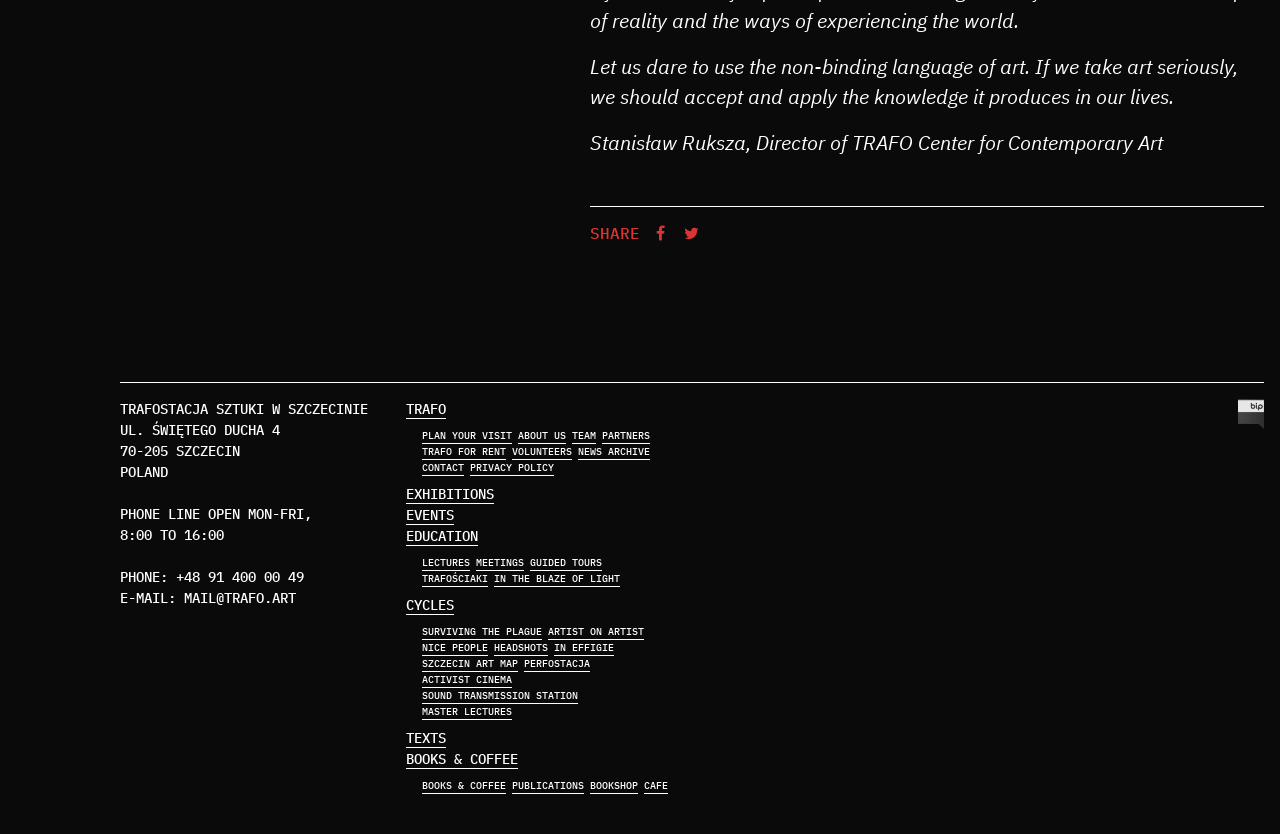Provide a brief response to the question below using a single word or phrase: 
What is the phone number of the art center?

+48 91 400 00 49